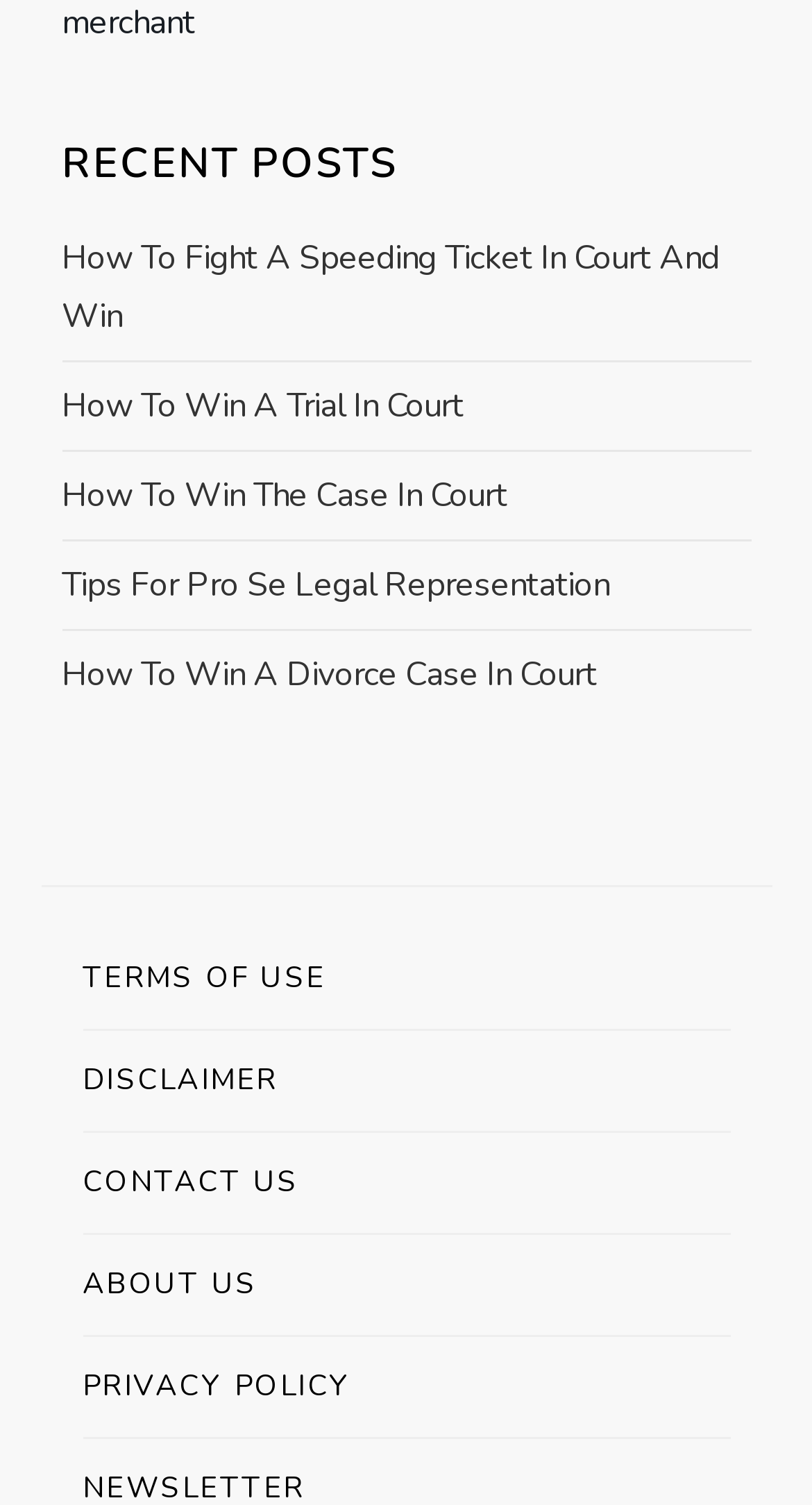Pinpoint the bounding box coordinates of the clickable area necessary to execute the following instruction: "learn about the privacy policy". The coordinates should be given as four float numbers between 0 and 1, namely [left, top, right, bottom].

[0.101, 0.888, 0.899, 0.956]